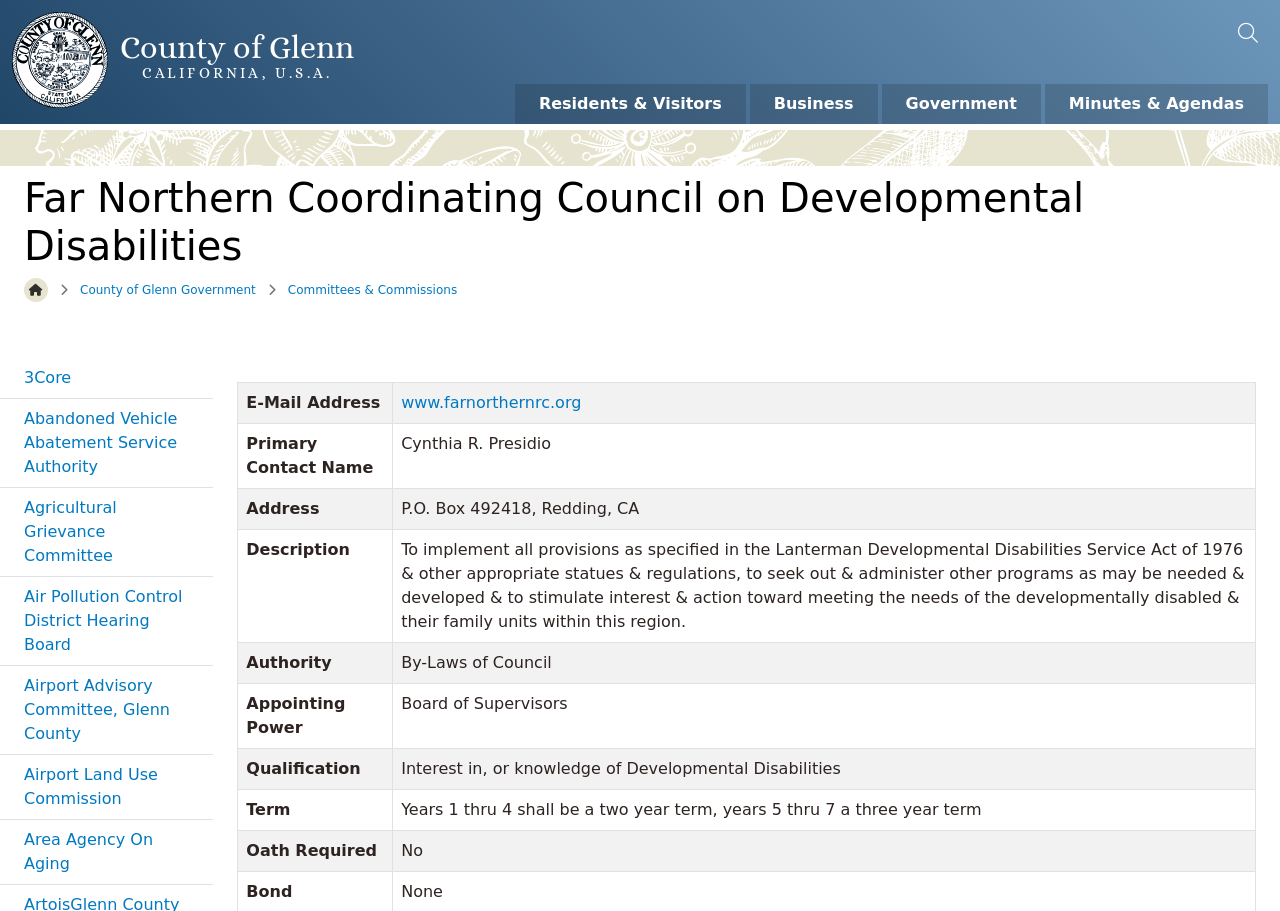Please answer the following question using a single word or phrase: 
How many rows are in the table describing the Area Agency On Aging?

7